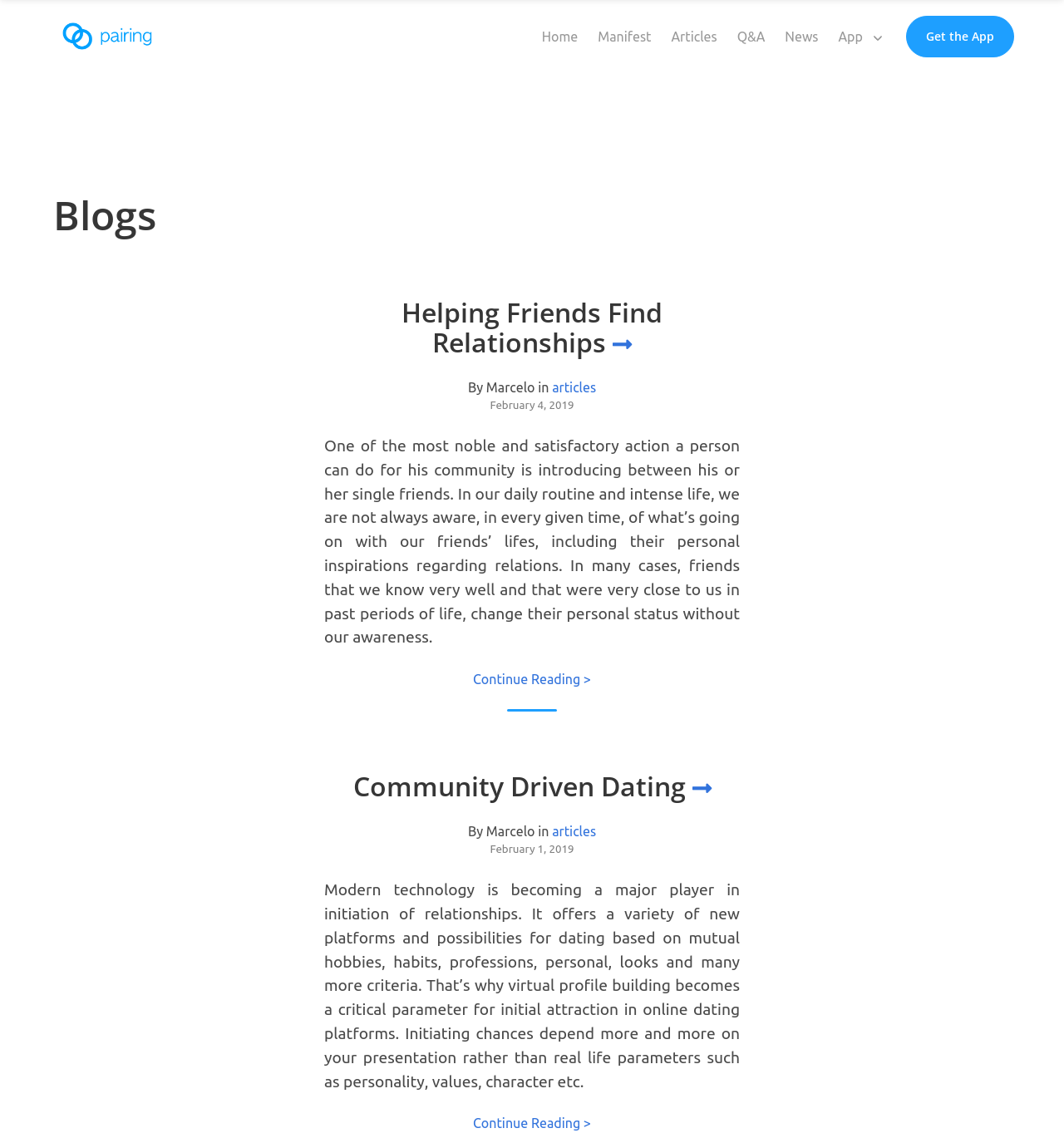Please provide the bounding box coordinates for the UI element as described: "Research Thrusts". The coordinates must be four floats between 0 and 1, represented as [left, top, right, bottom].

None